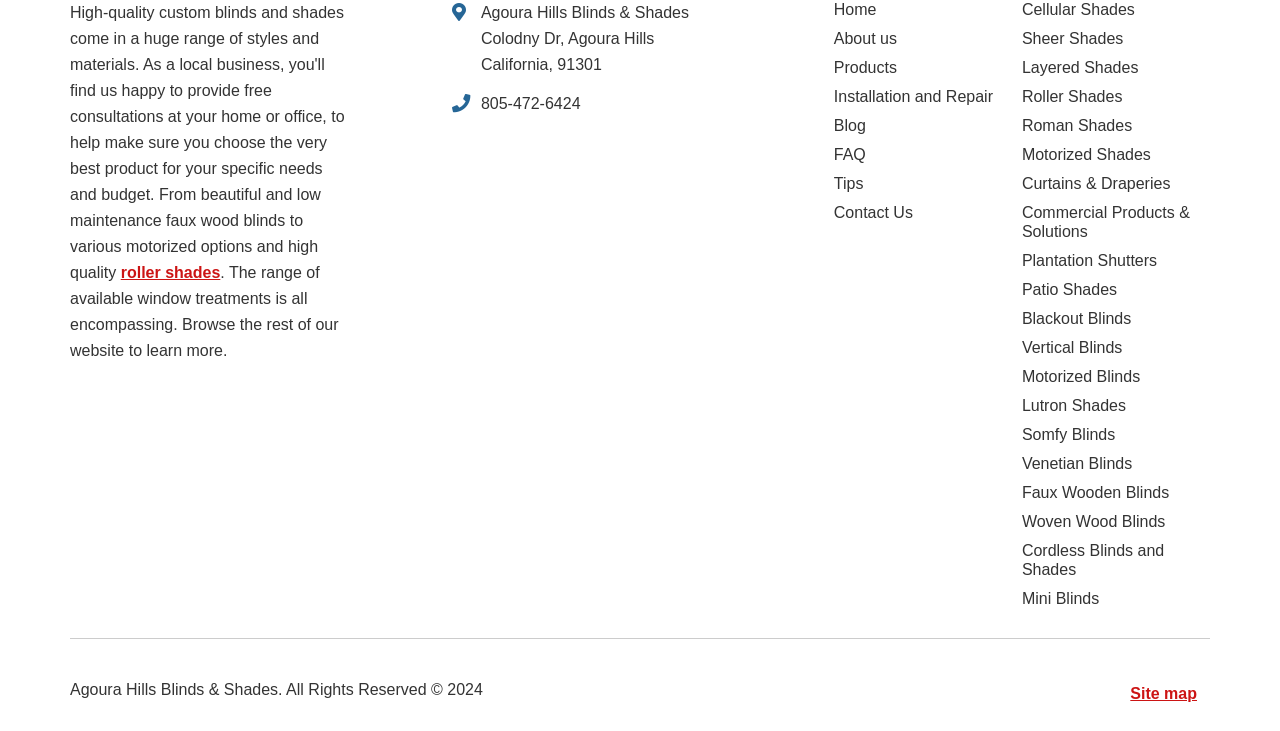Determine the bounding box coordinates of the target area to click to execute the following instruction: "Click on the 'Home' link."

[0.651, 0.0, 0.787, 0.04]